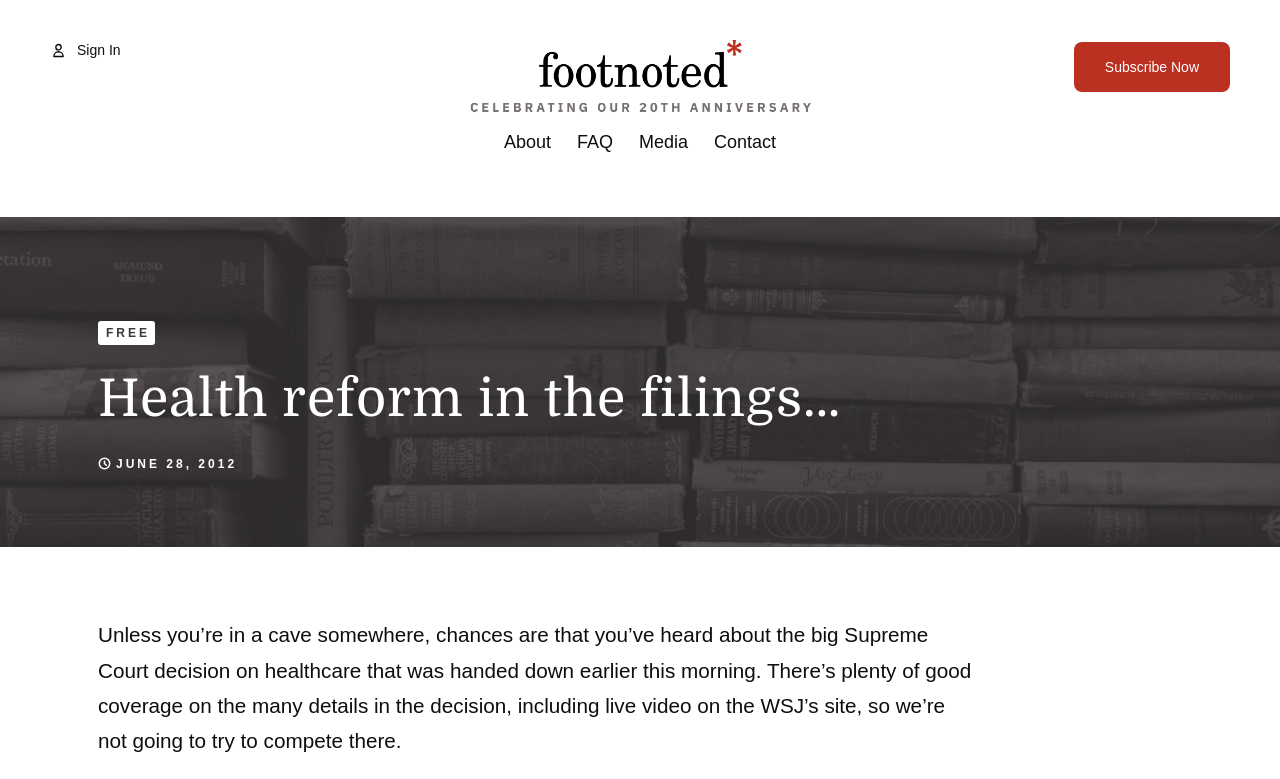Please examine the image and answer the question with a detailed explanation:
How many menu items are there?

I counted the number of menu items by looking at the vertical menu with bounding box coordinates [0.384, 0.15, 0.616, 0.214]. There are 5 menu items: 'About', 'FAQ', 'Media', 'Contact', and 'Subscribe Now'.